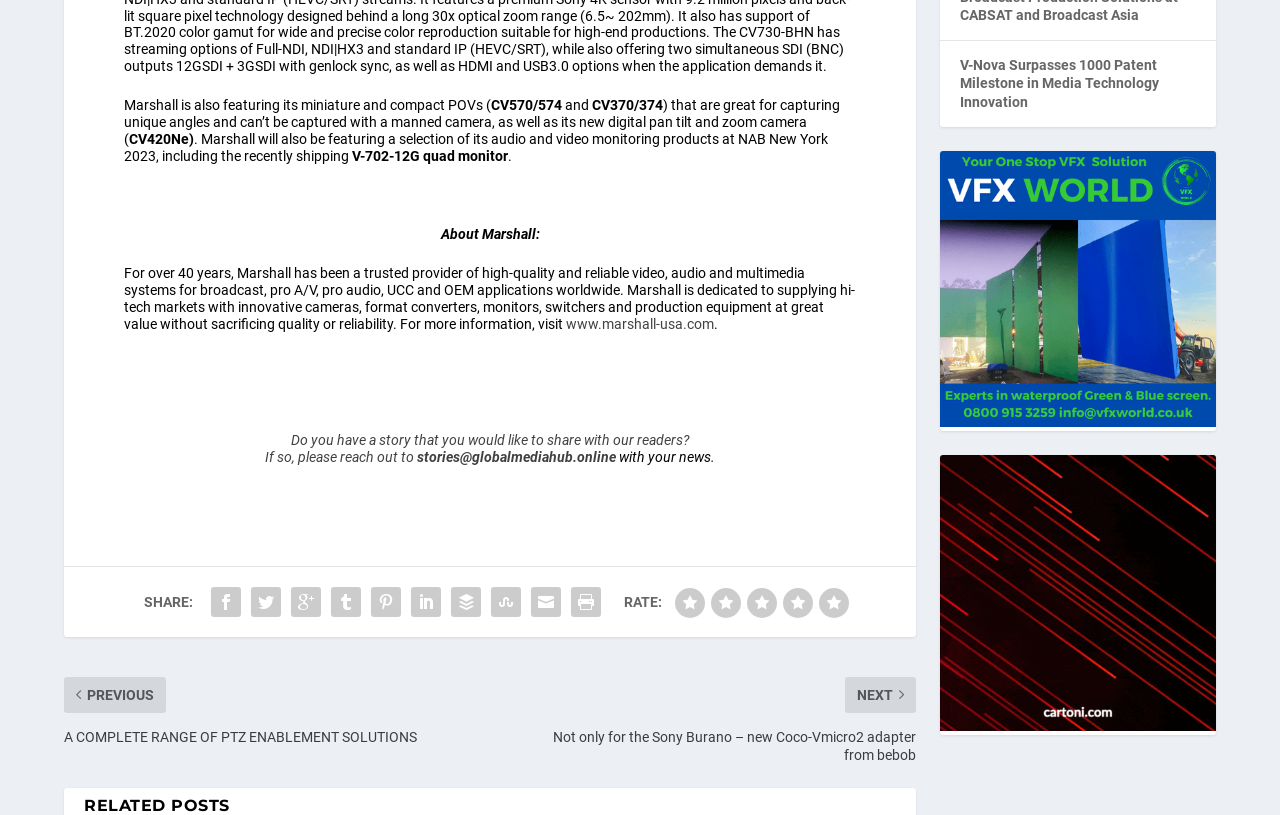What is Marshall featuring at NAB New York 2023?
Please provide a single word or phrase as the answer based on the screenshot.

miniature and compact POVs